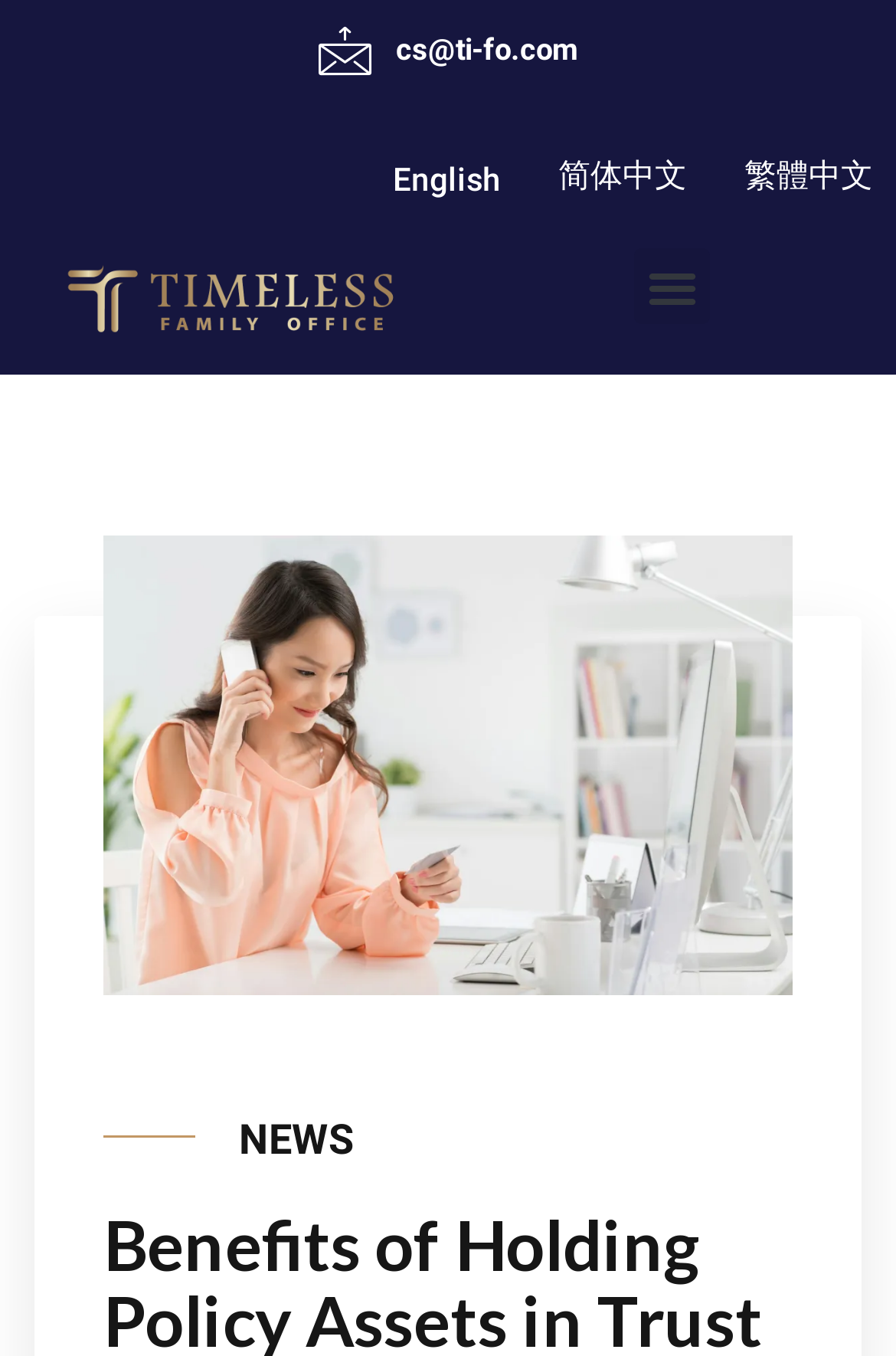Based on the element description, predict the bounding box coordinates (top-left x, top-left y, bottom-right x, bottom-right y) for the UI element in the screenshot: 繁體中文

[0.805, 0.115, 0.974, 0.146]